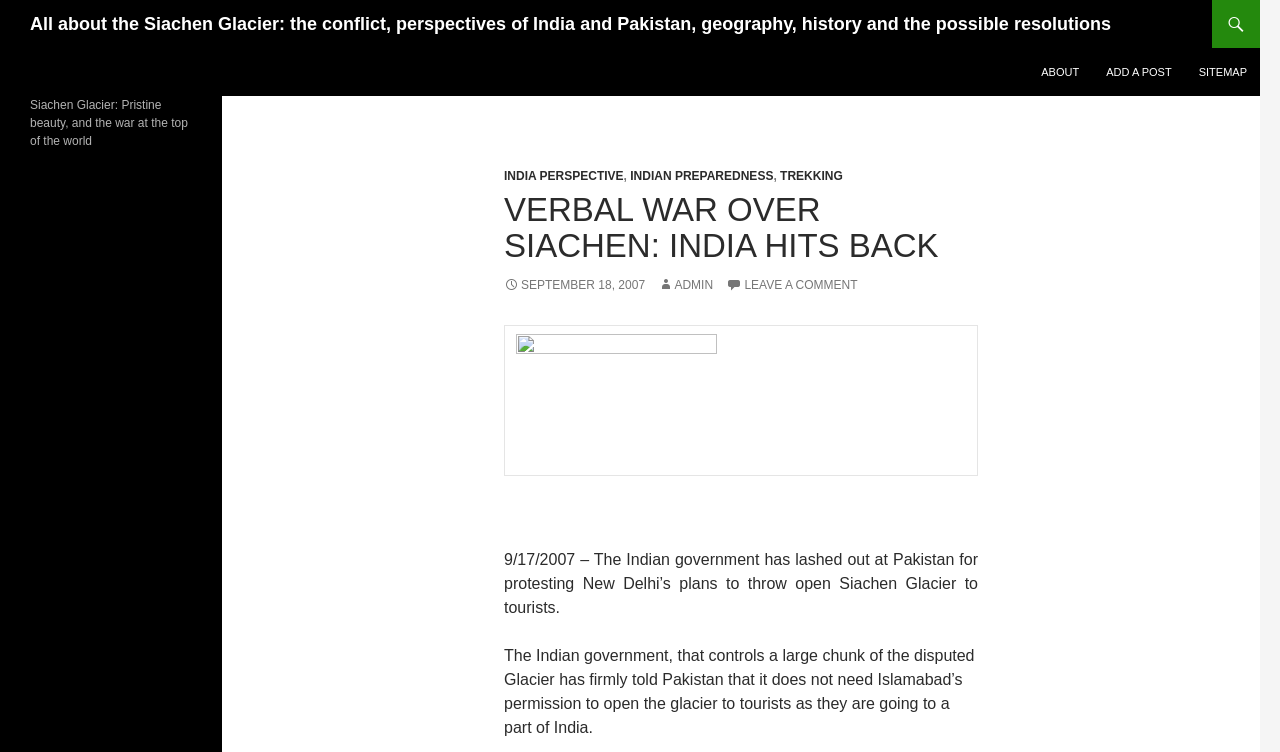Identify the bounding box coordinates for the element you need to click to achieve the following task: "Click the link to read about India's perspective on Siachen Glacier". Provide the bounding box coordinates as four float numbers between 0 and 1, in the form [left, top, right, bottom].

[0.394, 0.225, 0.487, 0.243]